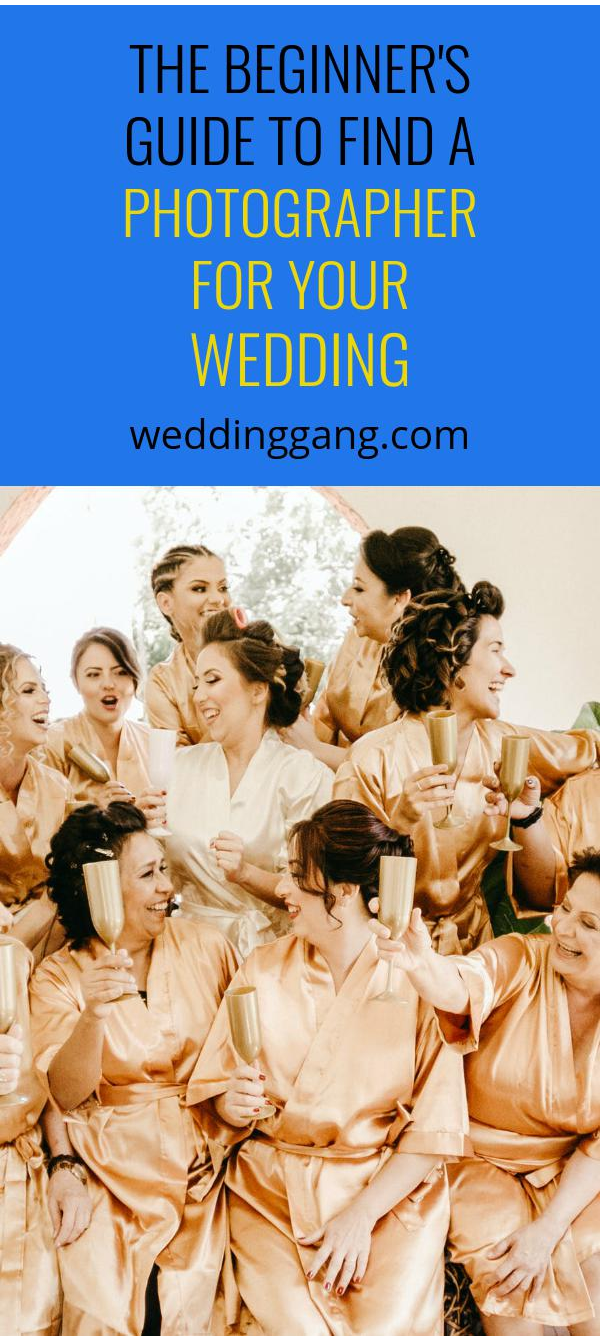Elaborate on the image by describing it in detail.

In this vibrant and joyful image, a group of bridesmaids is captured celebrating in their satin golden robes, radiating happiness and camaraderie. The women, smiling and laughing, are each holding elegant champagne flutes, toasting to the special occasion. The soft, natural lighting enhances the warm tones of their attire and reflects a sense of intimacy and joy. This scene perfectly illustrates the excitement and bonding moments before the wedding day, emphasizing the importance of capturing these memories with a professional photographer. The image reinforces the title of the article, "The Beginner's Guide to Find a Photographer for Your Wedding," providing a visual reminder of the cherished moments that a talented photographer can preserve.